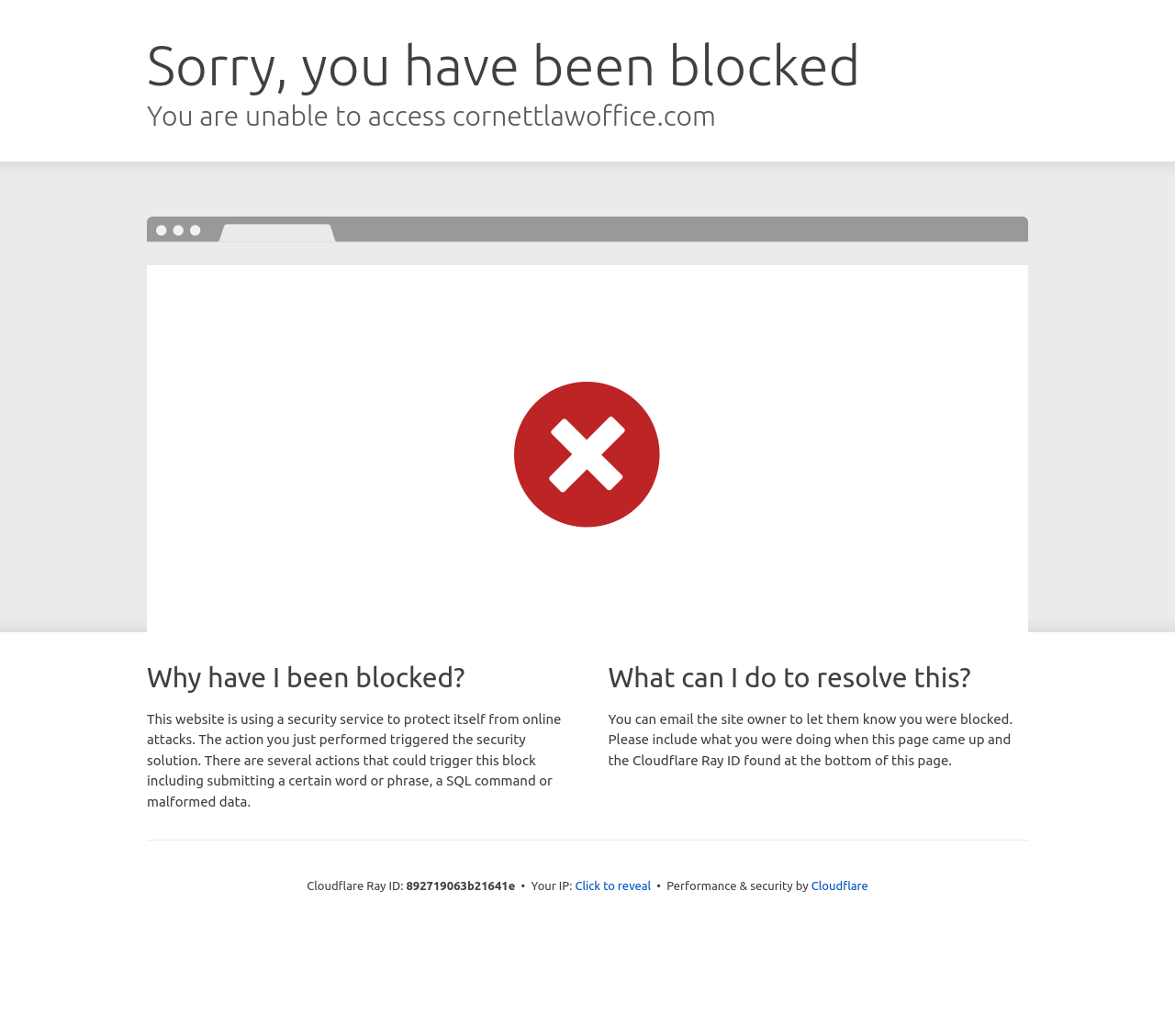What is the name of the company providing the security service?
Please analyze the image and answer the question with as much detail as possible.

The name of the company providing the security service is Cloudflare, as stated in the text 'Performance & security by Cloudflare'.